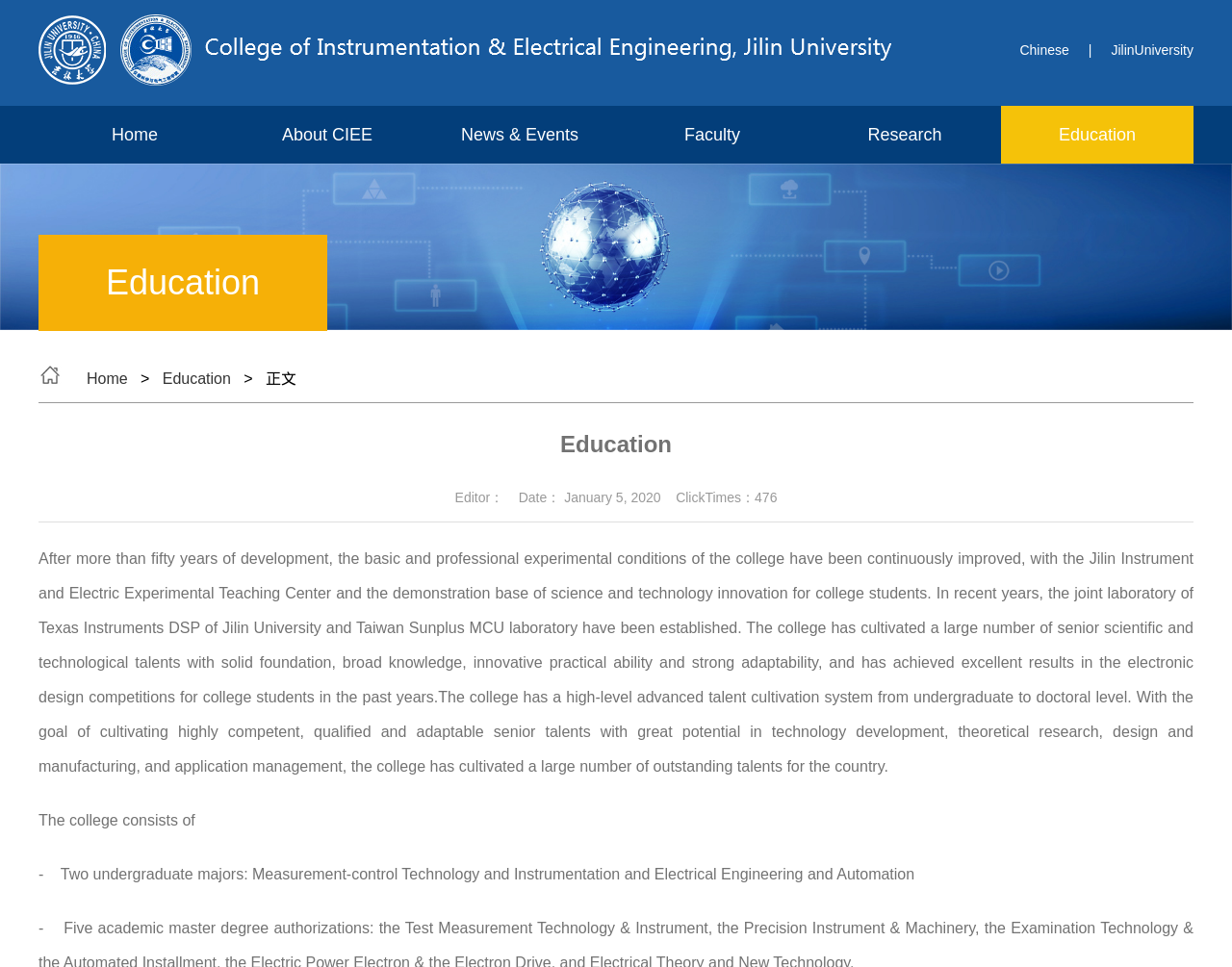Elaborate on the different components and information displayed on the webpage.

The webpage is about the Education College of Jilin University's Instrument Science and Electric Engineering department. At the top left, there is a link to the English version of the website, accompanied by an image. To the right of this link, there are links to switch between Chinese and English languages, as well as a link to Jilin University.

Below these links, there is a navigation menu with five options: Home, About CIEE, News & Events, Faculty, Research, and Education. This menu spans across the top of the page.

Below the navigation menu, there is a large image that takes up the full width of the page. 

Further down, there is a secondary navigation menu with links to Home and Education, separated by a greater-than symbol. 

The main content of the page is divided into two sections. The first section has a heading "Education" and provides information about the college's experimental conditions, facilities, and achievements in cultivating senior scientific and technological talents. 

The second section describes the college's talent cultivation system, from undergraduate to doctoral level, and its goal of producing highly competent and adaptable senior talents. It also lists the two undergraduate majors offered by the college: Measurement-control Technology and Instrumentation, and Electrical Engineering and Automation.